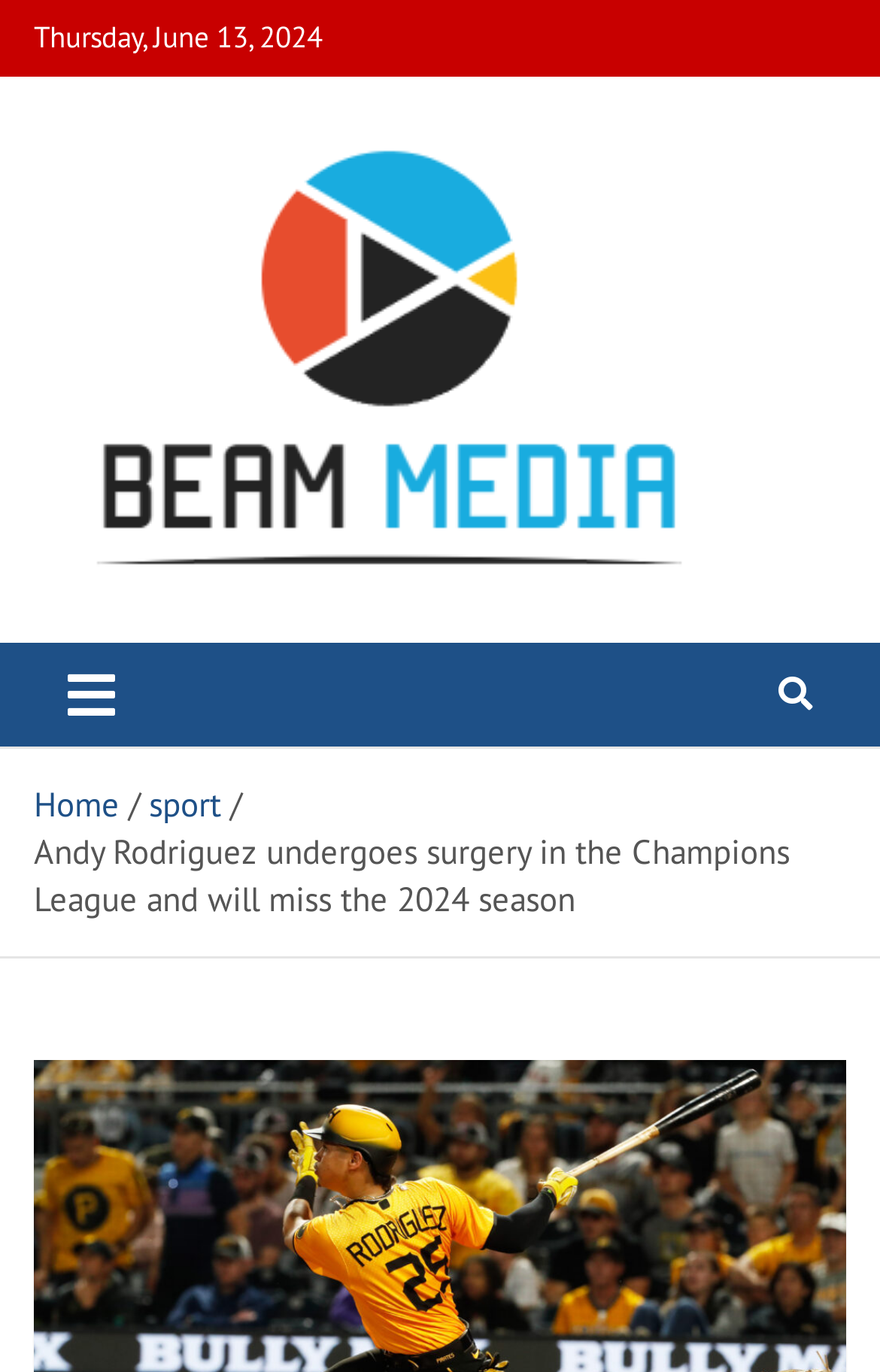Bounding box coordinates are to be given in the format (top-left x, top-left y, bottom-right x, bottom-right y). All values must be floating point numbers between 0 and 1. Provide the bounding box coordinate for the UI element described as: sport

[0.169, 0.571, 0.251, 0.602]